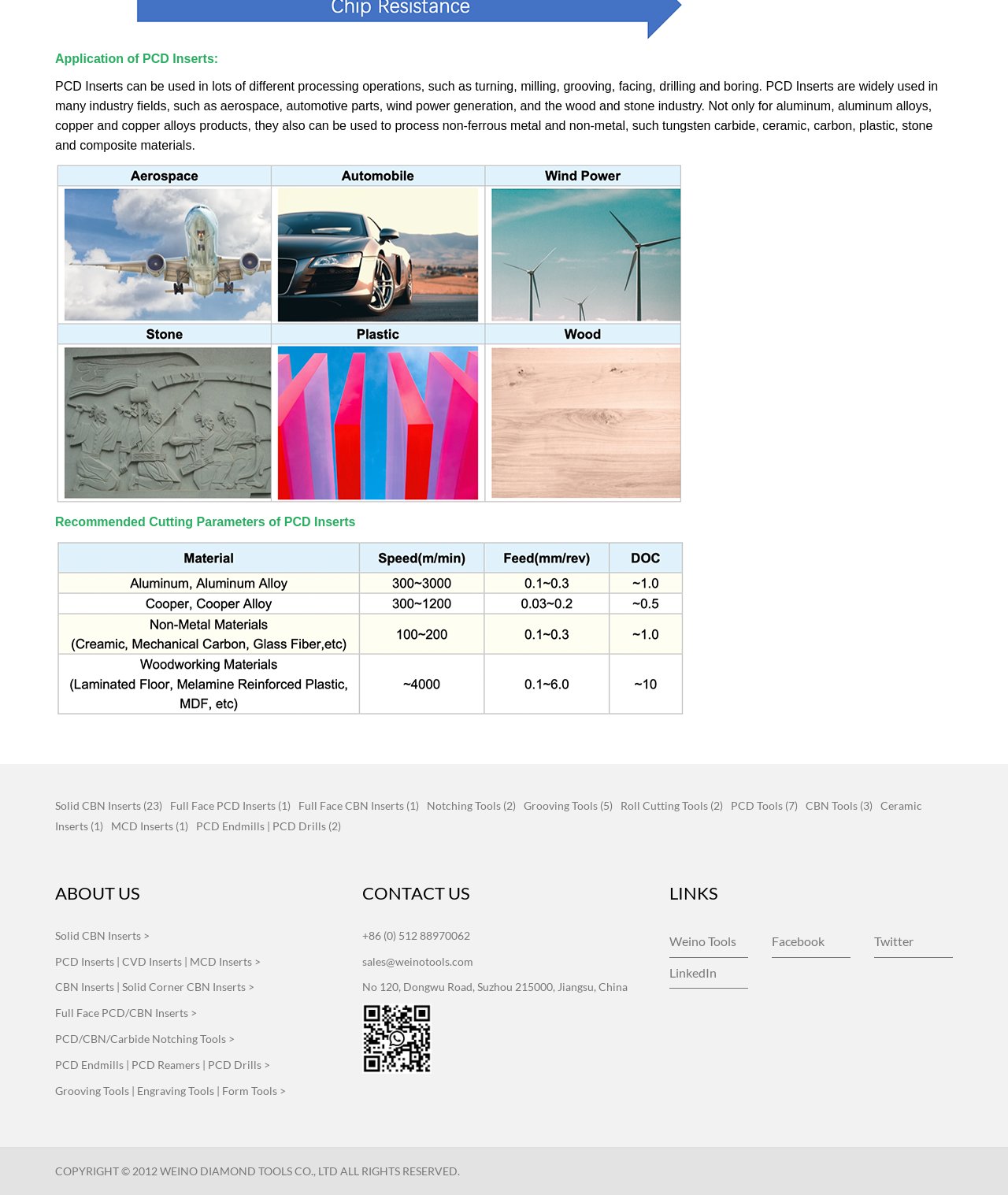Find the bounding box coordinates of the clickable region needed to perform the following instruction: "Click on CONTACT US". The coordinates should be provided as four float numbers between 0 and 1, i.e., [left, top, right, bottom].

[0.359, 0.739, 0.641, 0.755]